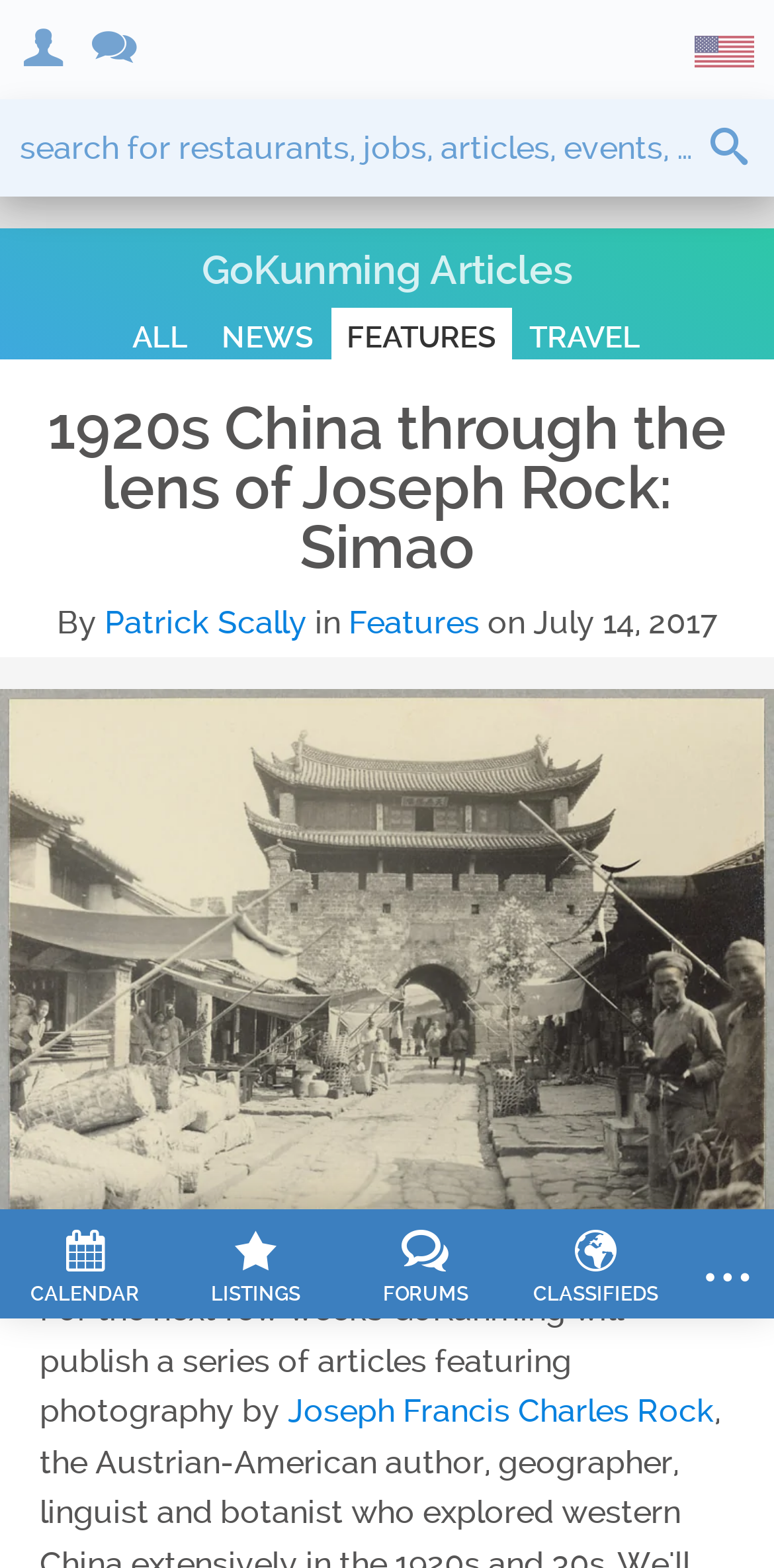Generate a comprehensive description of the webpage.

The webpage is about an article series on 1920s China through the lens of Joseph Rock, published on GoKunming. At the top, there is a search box and a button with a magnifying glass icon, followed by an English language selection image. Below these elements, there are four links to different sections of the website: CALENDAR, LISTINGS, FORUMS, and CLASSIFIEDS.

The main content area is divided into two sections. The top section has a heading "GoKunming Articles" with a link to the same title. Below this, there are four links to filter articles by category: ALL, NEWS, FEATURES, and TRAVEL.

The main article title "1920s China through the lens of Joseph Rock: Simao" is displayed prominently, followed by the author's name "Patrick Scally" and the category "Features". The article's publication date "July 14, 2017" is also shown.

Below the article title, there is a large figure taking up the full width of the page, which is an image titled "Street and gate March 10, 1922". This is likely a photograph taken by Joseph Rock.

Finally, there is a paragraph of text that introduces the article series, stating that GoKunming will publish a series of articles featuring photography by Joseph Francis Charles Rock over the next few weeks. The text includes a link to Joseph Rock's name.